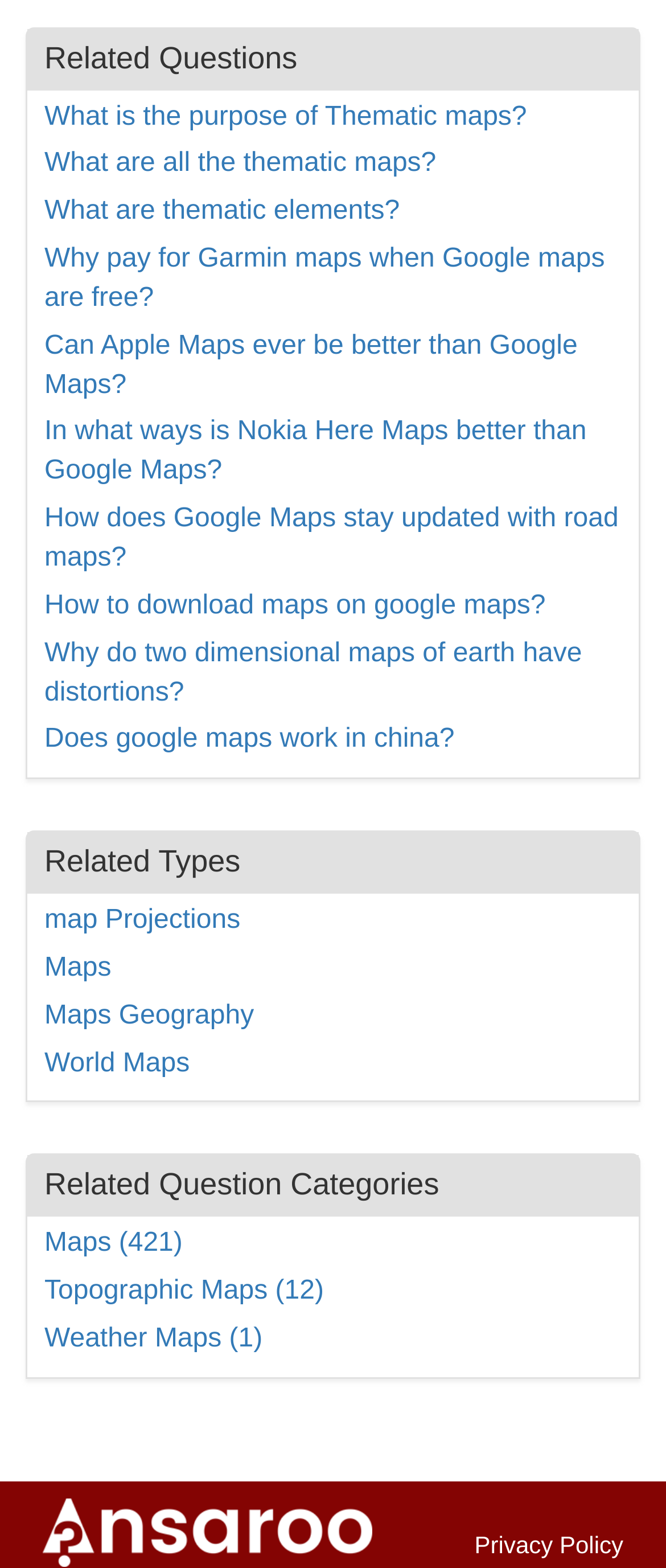How many question categories are listed under 'Related Question Categories'?
From the details in the image, provide a complete and detailed answer to the question.

I counted the number of question categories listed under 'Related Question Categories' and found that there are three categories: 'Maps', 'Topographic Maps', and 'Weather Maps'.